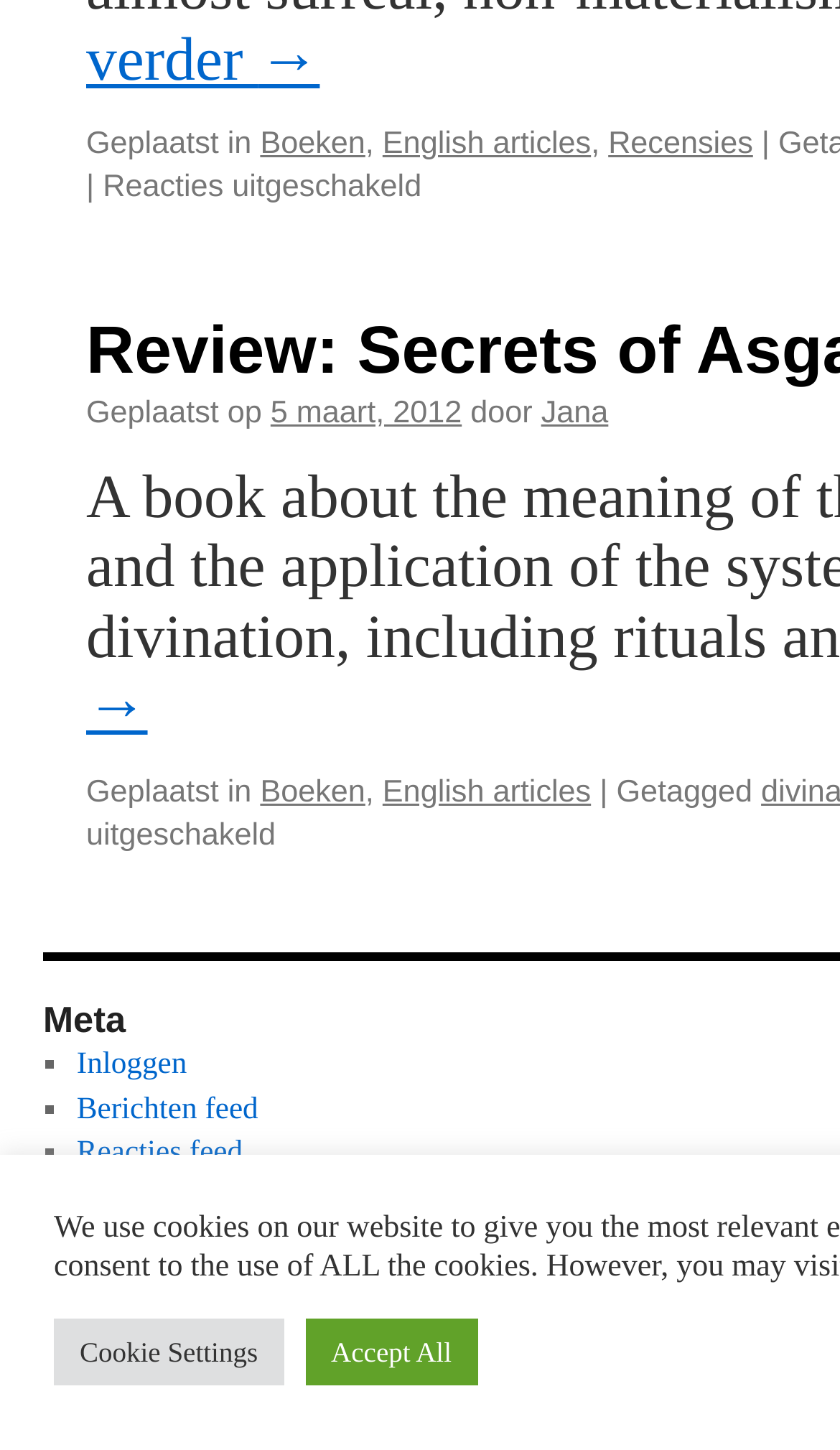Indicate the bounding box coordinates of the element that must be clicked to execute the instruction: "Go to Basket". The coordinates should be given as four float numbers between 0 and 1, i.e., [left, top, right, bottom].

None